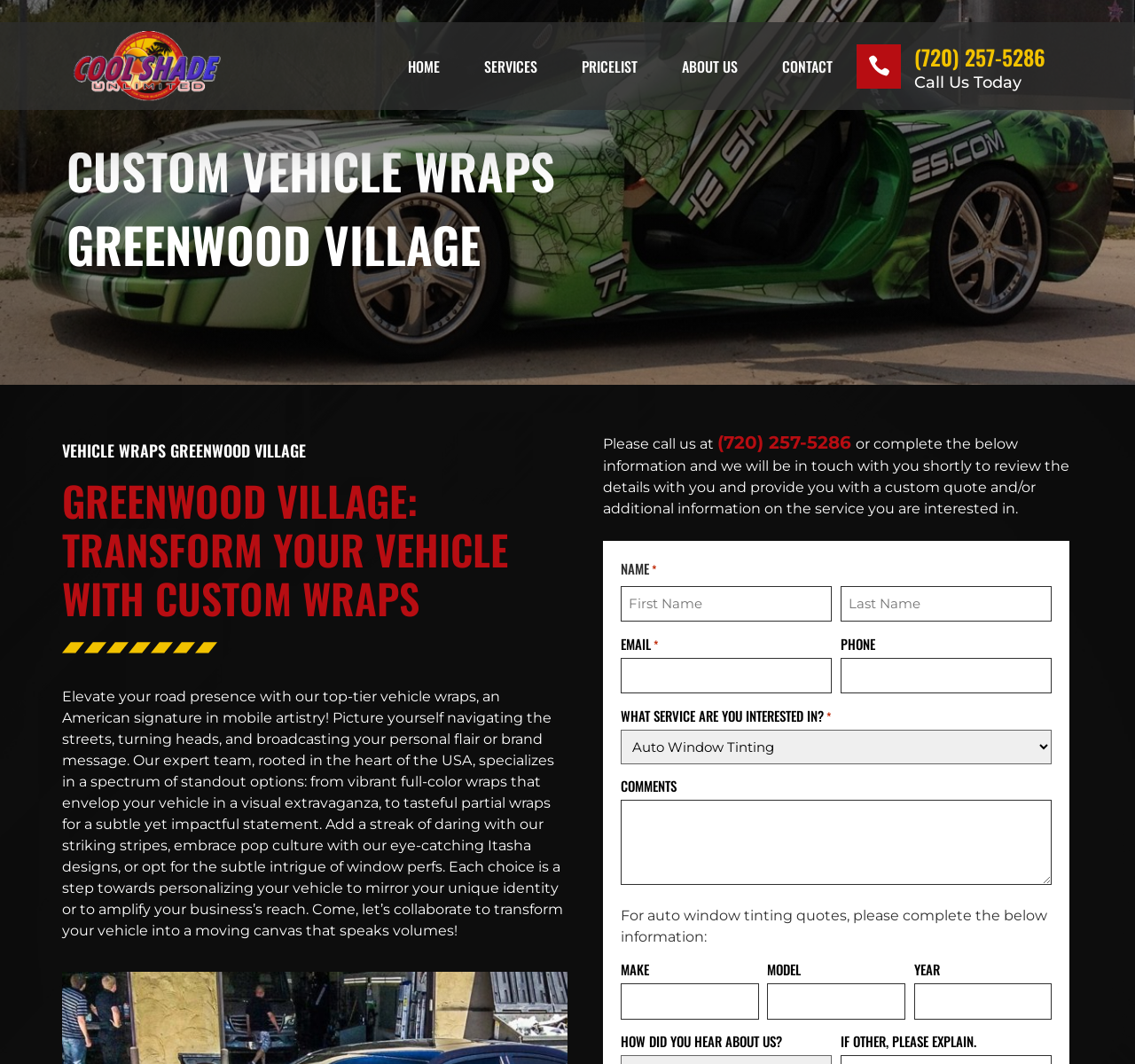Give a one-word or phrase response to the following question: What is the minimum year value for the 'YEAR' field?

0